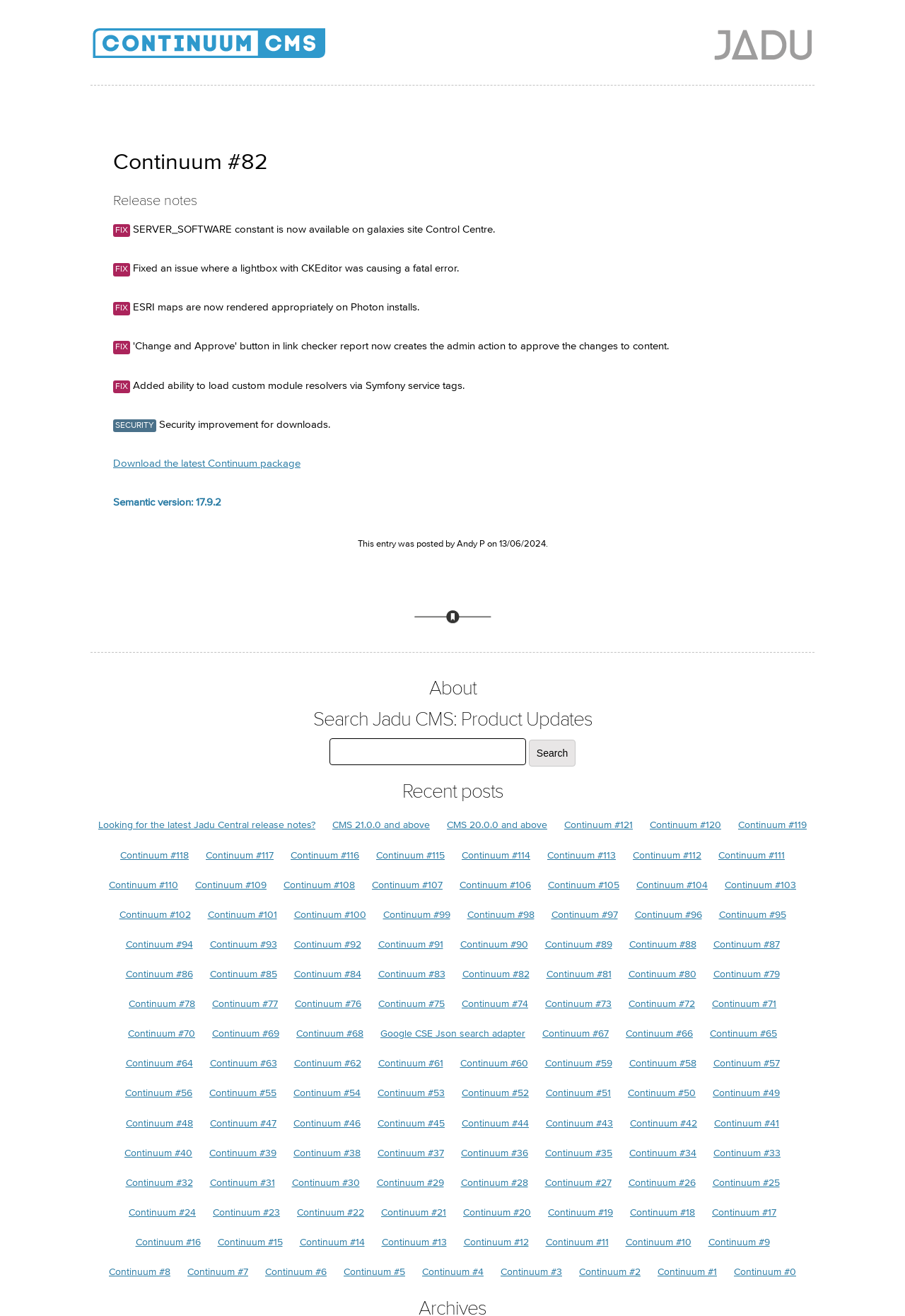Please use the details from the image to answer the following question comprehensively:
What is the version of Continuum mentioned on this page?

I found the version number by looking at the text 'Semantic version: 17.9.2' which is located below the 'Release notes' heading.